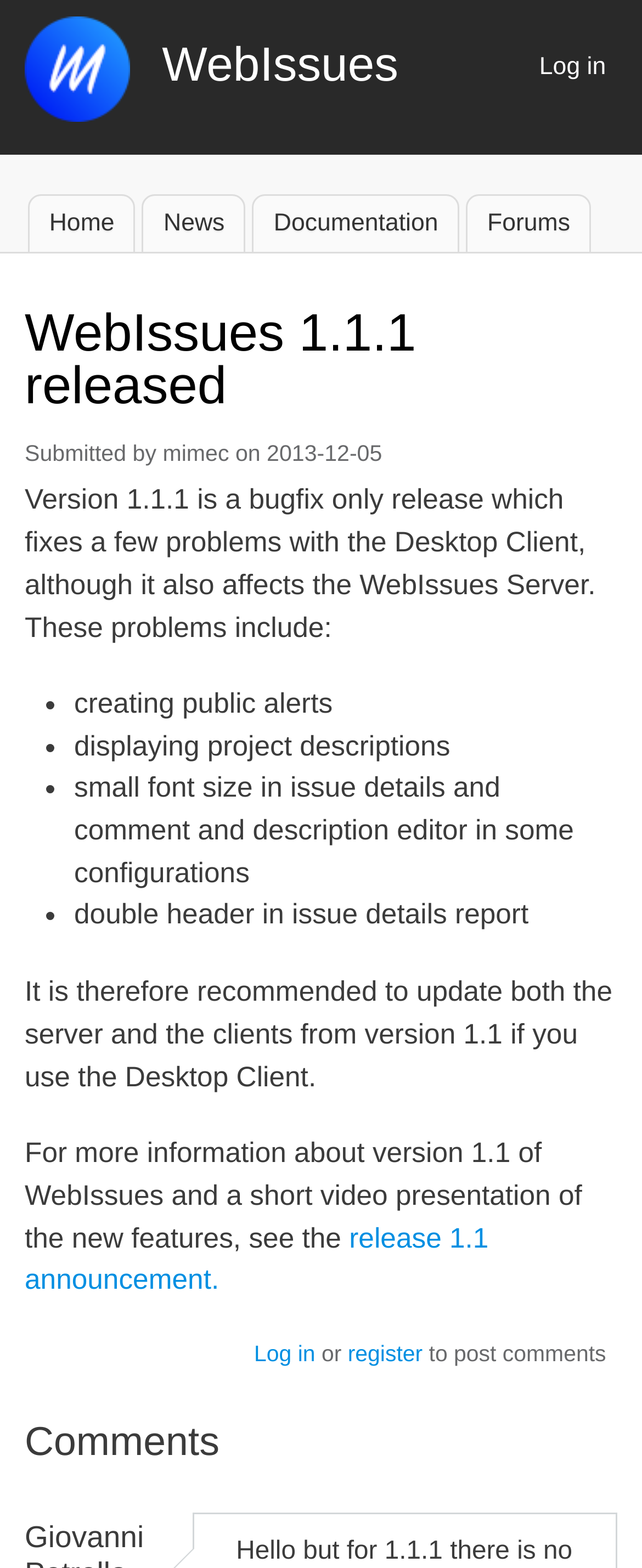Please find the bounding box coordinates of the element that must be clicked to perform the given instruction: "Skip to main content". The coordinates should be four float numbers from 0 to 1, i.e., [left, top, right, bottom].

[0.473, 0.0, 0.527, 0.004]